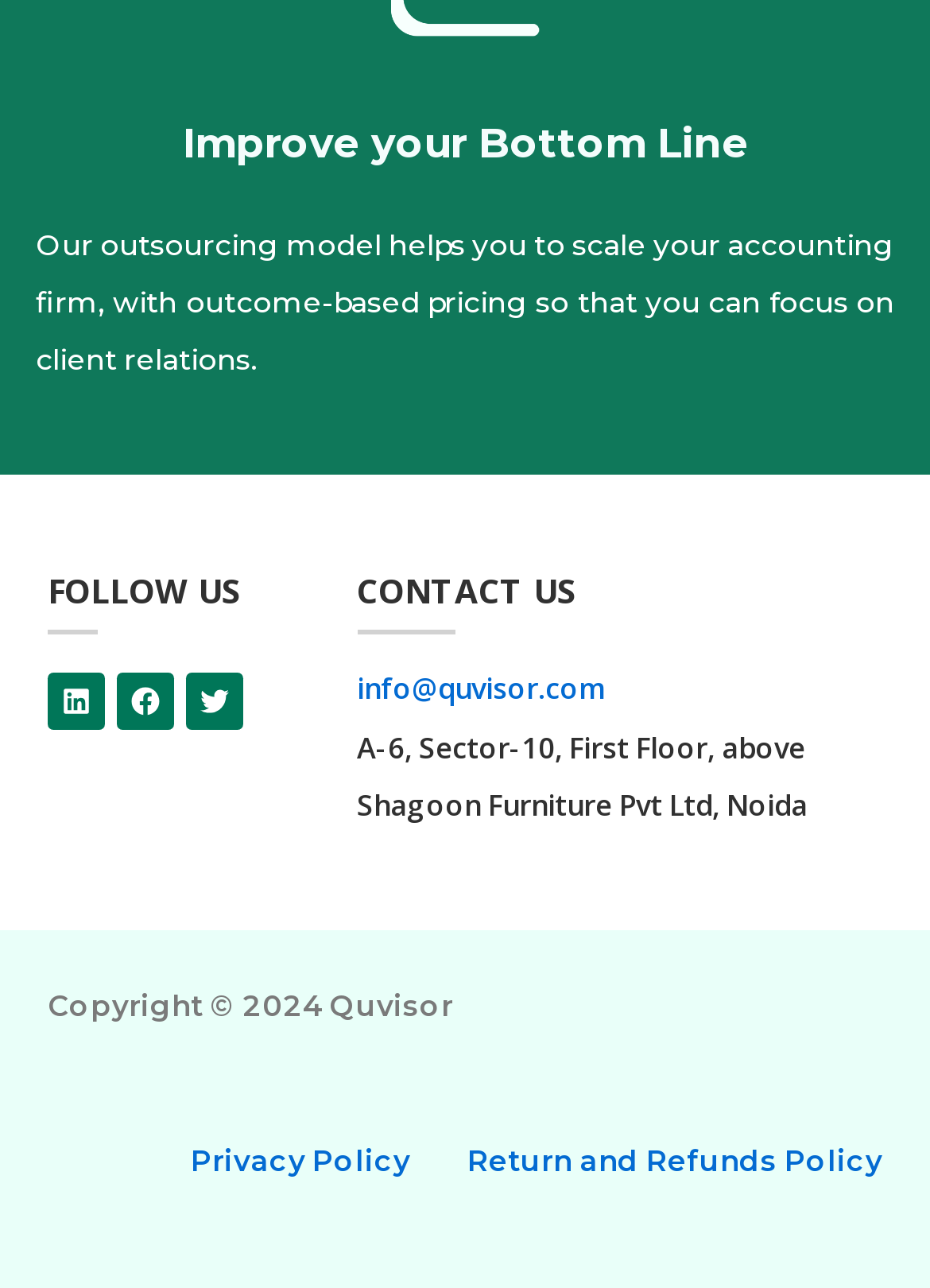Please respond to the question with a concise word or phrase:
What is the year of copyright?

2024